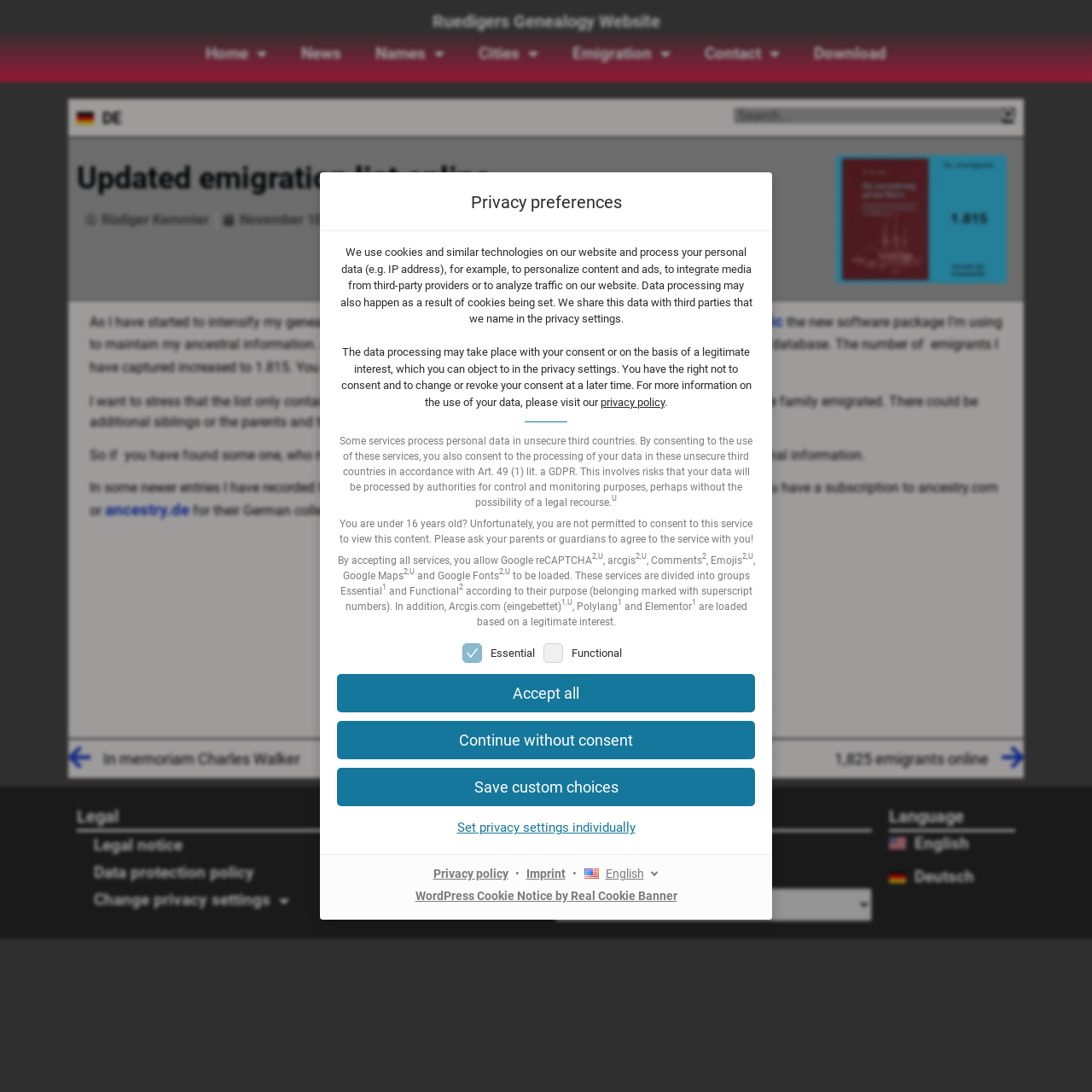Can you identify the bounding box coordinates of the clickable region needed to carry out this instruction: 'search for products'? The coordinates should be four float numbers within the range of 0 to 1, stated as [left, top, right, bottom].

None